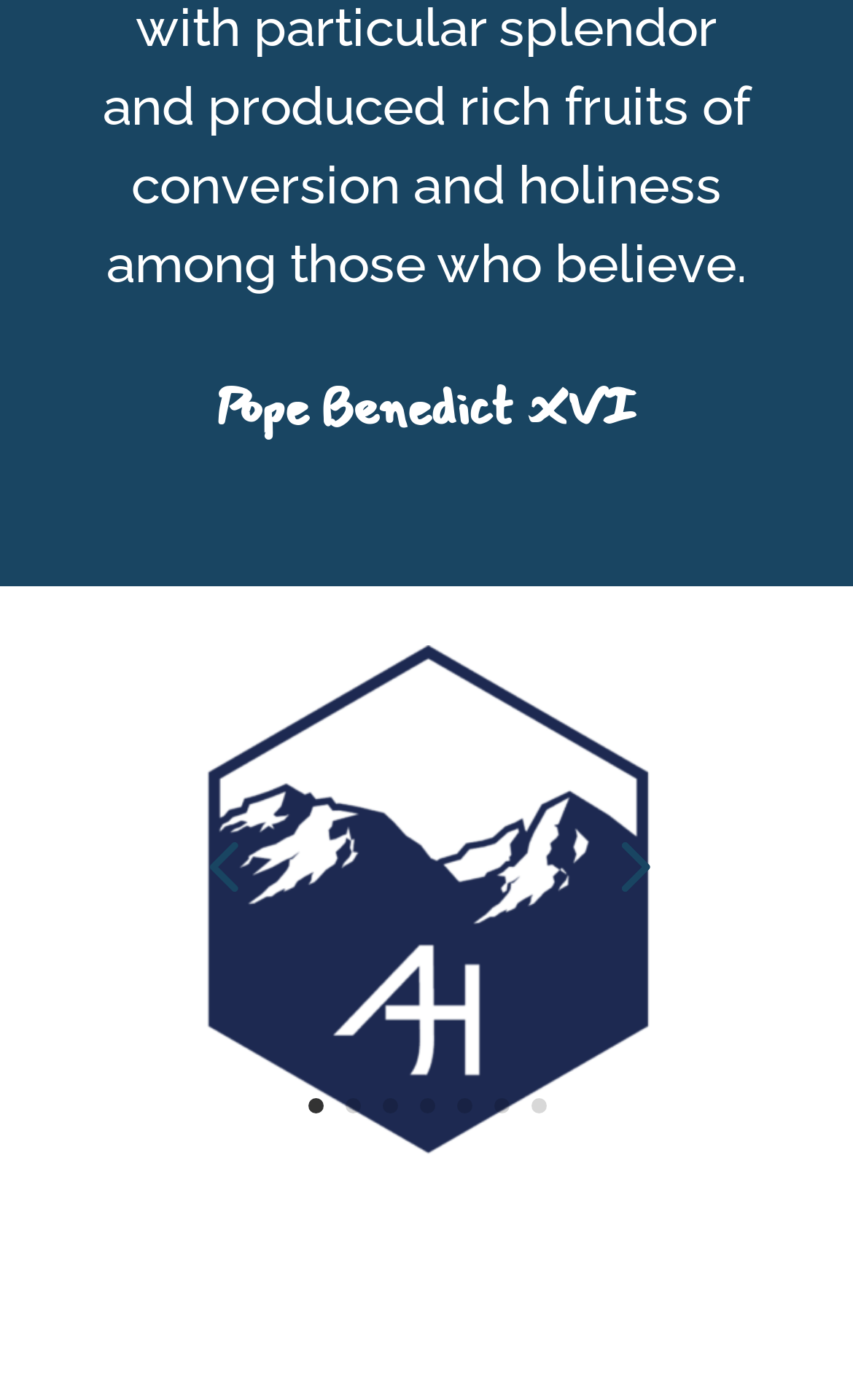Using the information in the image, could you please answer the following question in detail:
What is the name of the person in the heading?

I read the text of the heading element which says 'Pope Benedict XVI', so the name of the person in the heading is Pope Benedict XVI.